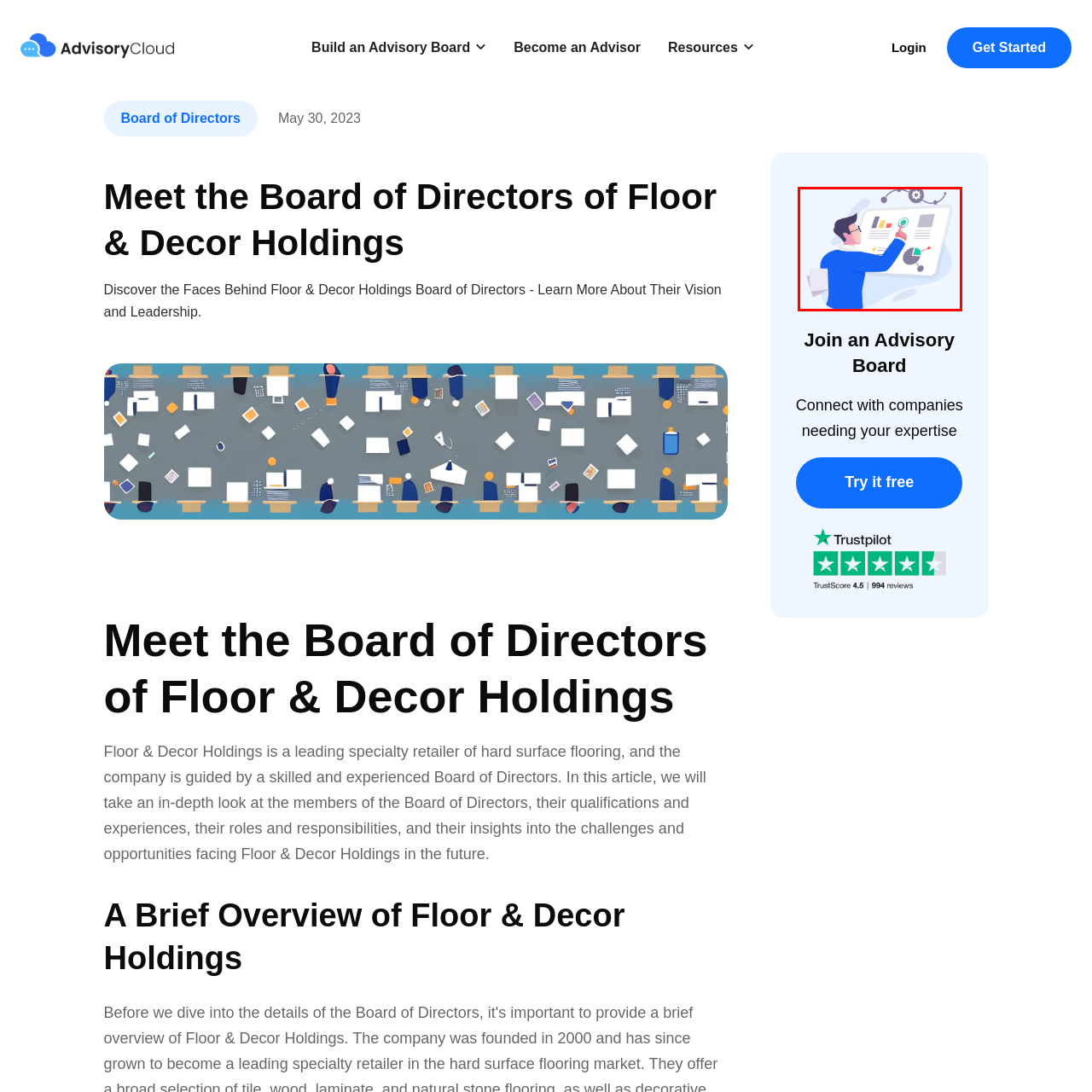Provide a thorough description of the image enclosed within the red border.

The image depicts a professional man in a blue jacket interacting with a digital dashboard or interface. He is focused and appears to be analyzing data, as he points towards various colorful graphs and charts displayed on the screen in front of him. The background features a light, abstract design, emphasizing the modern and technological theme of the setting. This visual symbolizes engagement with digital tools and analytics, reflecting a commitment to leveraging data for informed decision-making, which aligns with the professional context of advisory roles. This scene is likely representative of the services offered by AdvisoryCloud, as indicated by the relevant thematic elements in the accompanying text.